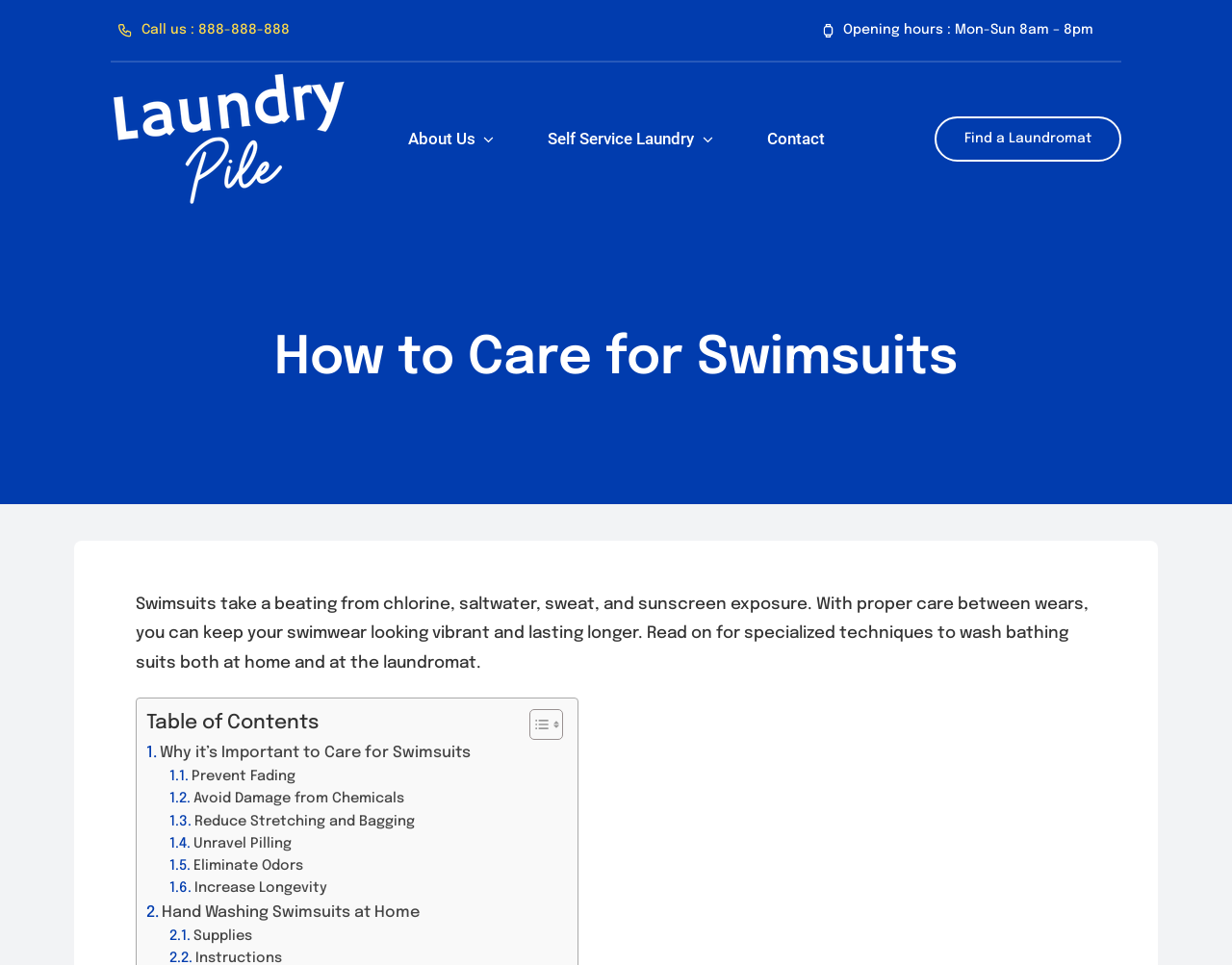Your task is to find and give the main heading text of the webpage.

How to Care for Swimsuits